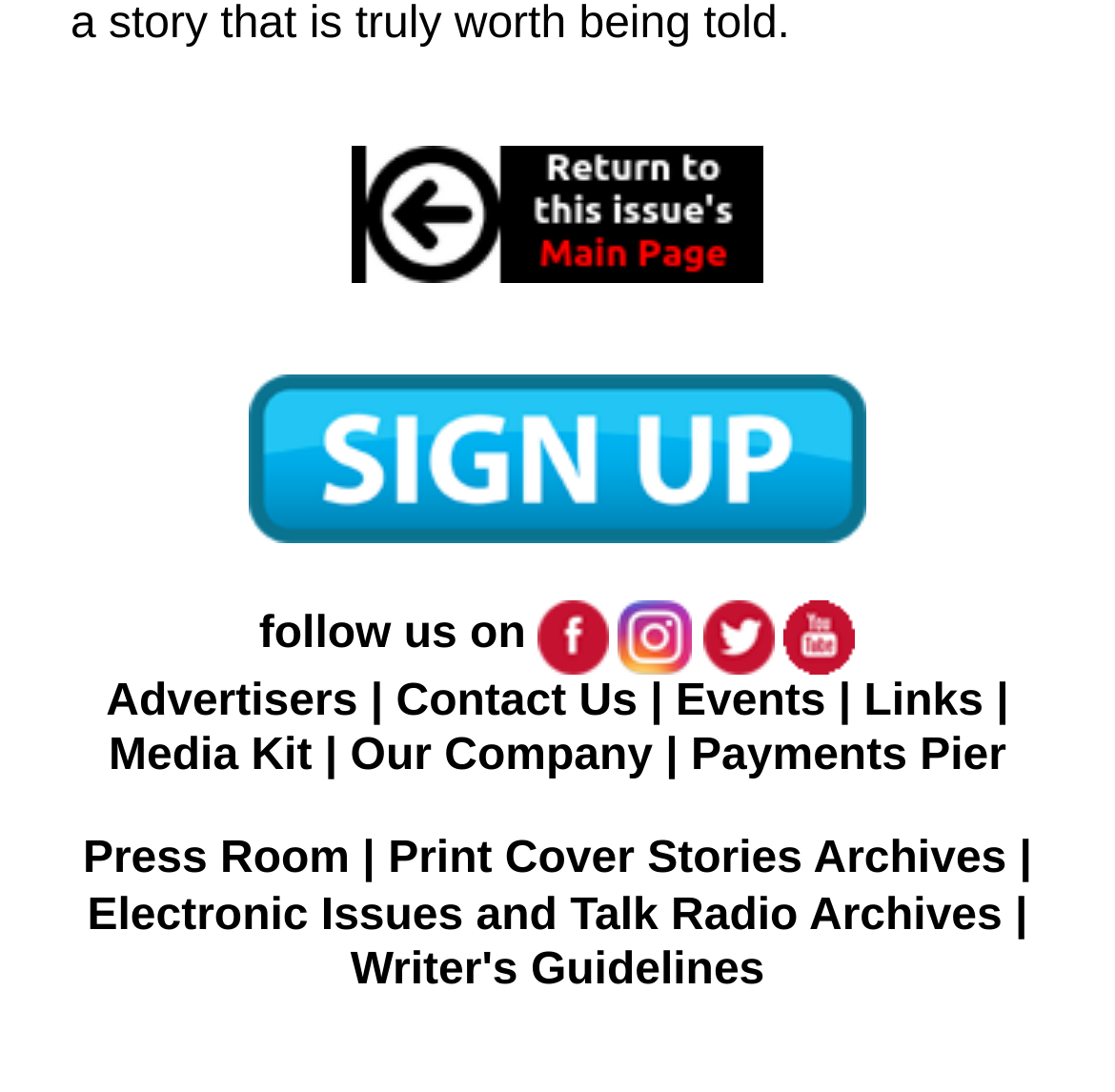How many times does the '|' character appear on the page?
Please answer the question with as much detail as possible using the screenshot.

I looked at the StaticText elements and found that the '|' character appears three times on the page.